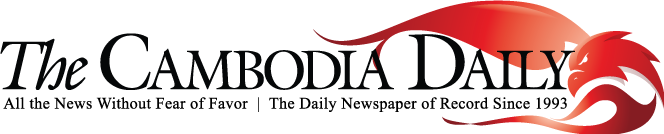Generate an elaborate caption that includes all aspects of the image.

The image features the logo of *The Cambodia Daily*, a prominent newspaper known for its commitment to independent journalism. The logo showcases bold black text reading "The Cambodia Daily," accompanied by a stylized red design that resembles a dragon or flame, symbolizing vigilance and the dynamic spirit of storytelling. Below the main title, the newspaper's slogan, "All the News Without Fear of Favor," emphasizes its dedication to objective reporting, alongside "The Daily Newspaper of Record Since 1993," highlighting its long-standing presence in Cambodian media. This logo represents a source of information addressing significant issues, including local health and environmental concerns, such as the impacts of a sewage canal in Phnom Penh.